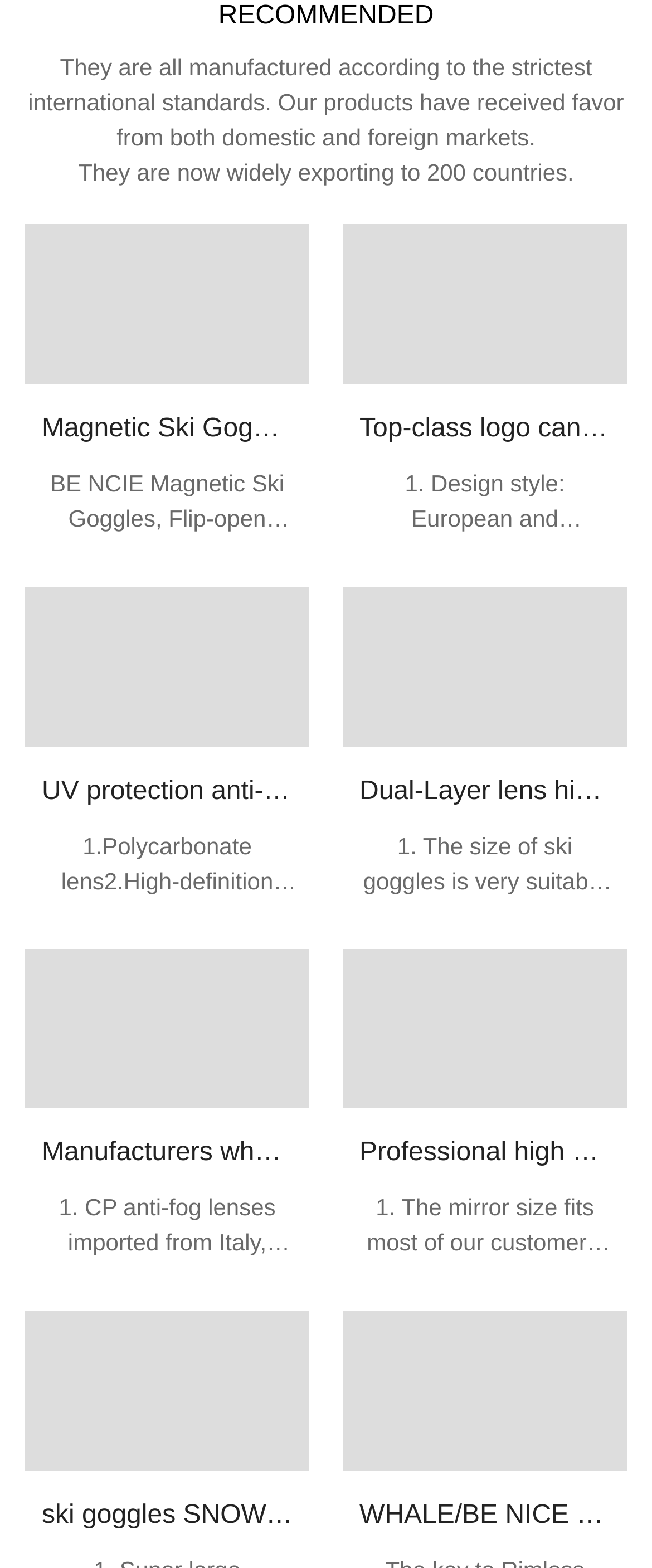Respond with a single word or phrase:
How many magnets are used in Top-class logo customized magnetic snowboard ski goggles?

16